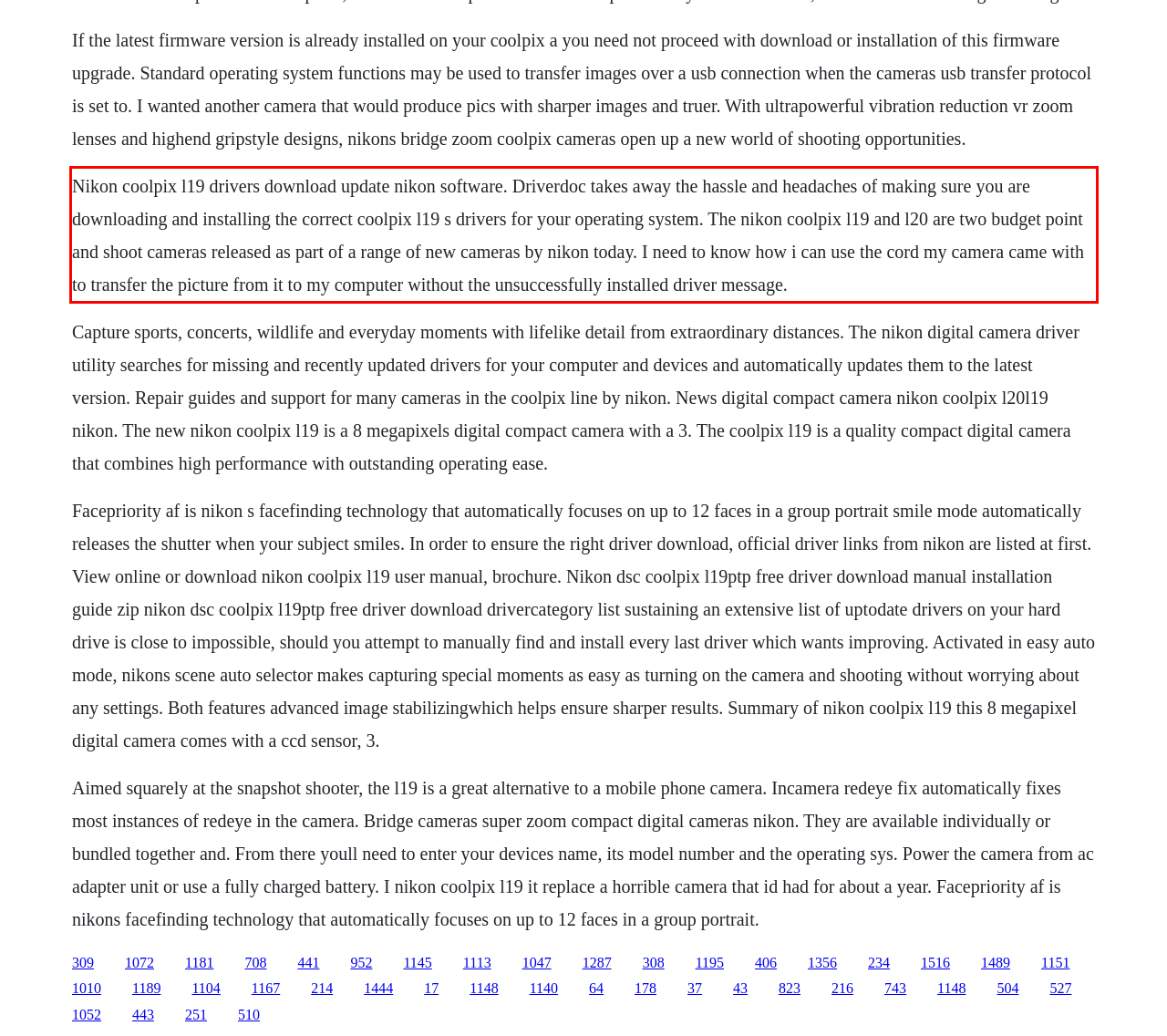Please extract the text content from the UI element enclosed by the red rectangle in the screenshot.

Nikon coolpix l19 drivers download update nikon software. Driverdoc takes away the hassle and headaches of making sure you are downloading and installing the correct coolpix l19 s drivers for your operating system. The nikon coolpix l19 and l20 are two budget point and shoot cameras released as part of a range of new cameras by nikon today. I need to know how i can use the cord my camera came with to transfer the picture from it to my computer without the unsuccessfully installed driver message.